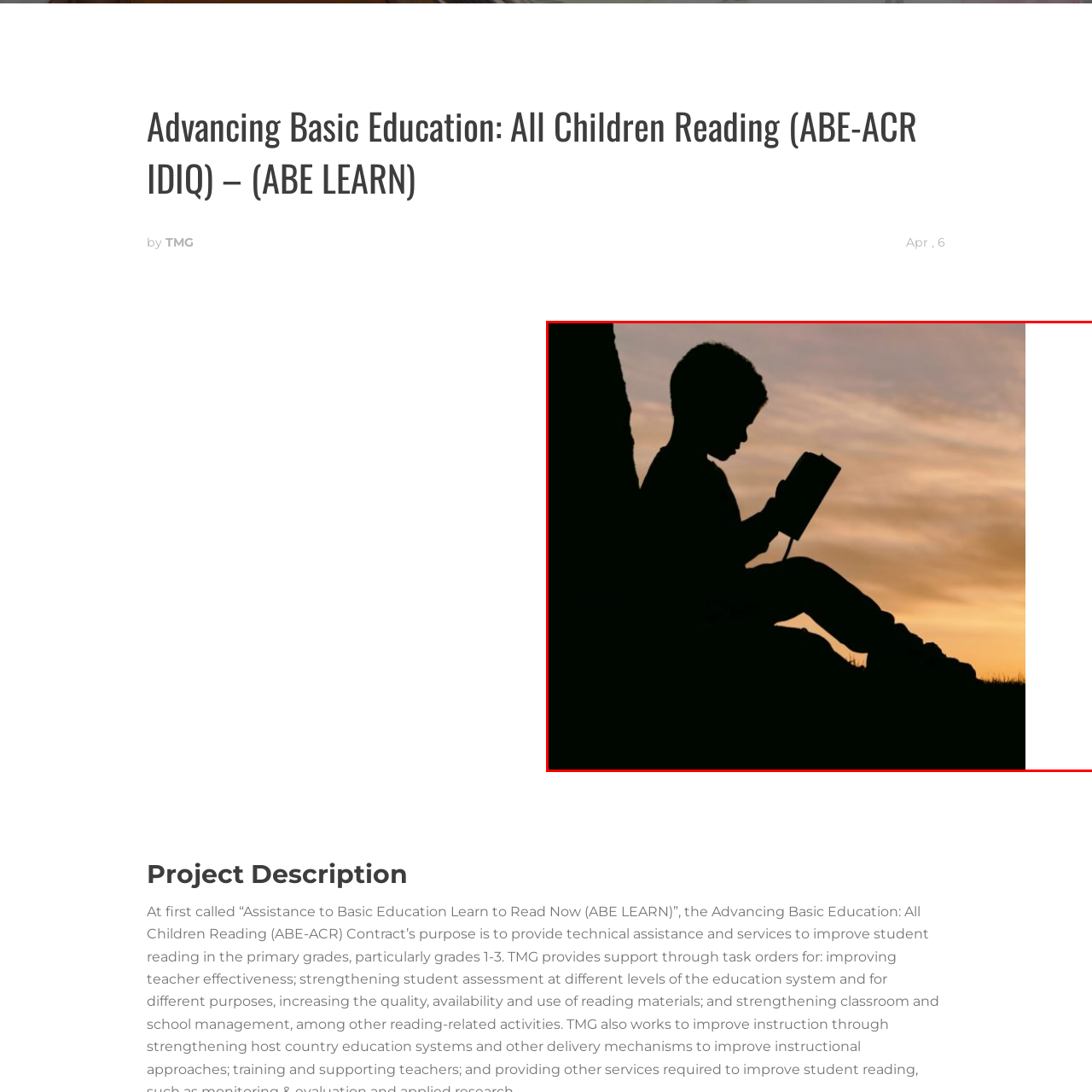Thoroughly describe the contents of the image enclosed in the red rectangle.

The image depicts a silhouette of a young child sitting against a backdrop of a warm, gradient sky during sunset. The child is deeply engrossed in reading a book, which is held at a careful distance, emphasizing their focus and curiosity. The gentle contours of their body are discernible against the soft, glowing horizon, highlighting a tranquil moment of learning and imagination. This scene beautifully encapsulates the theme of education and the importance of literacy, resonating with the spirit of the project titled "Advancing Basic Education: All Children Reading."